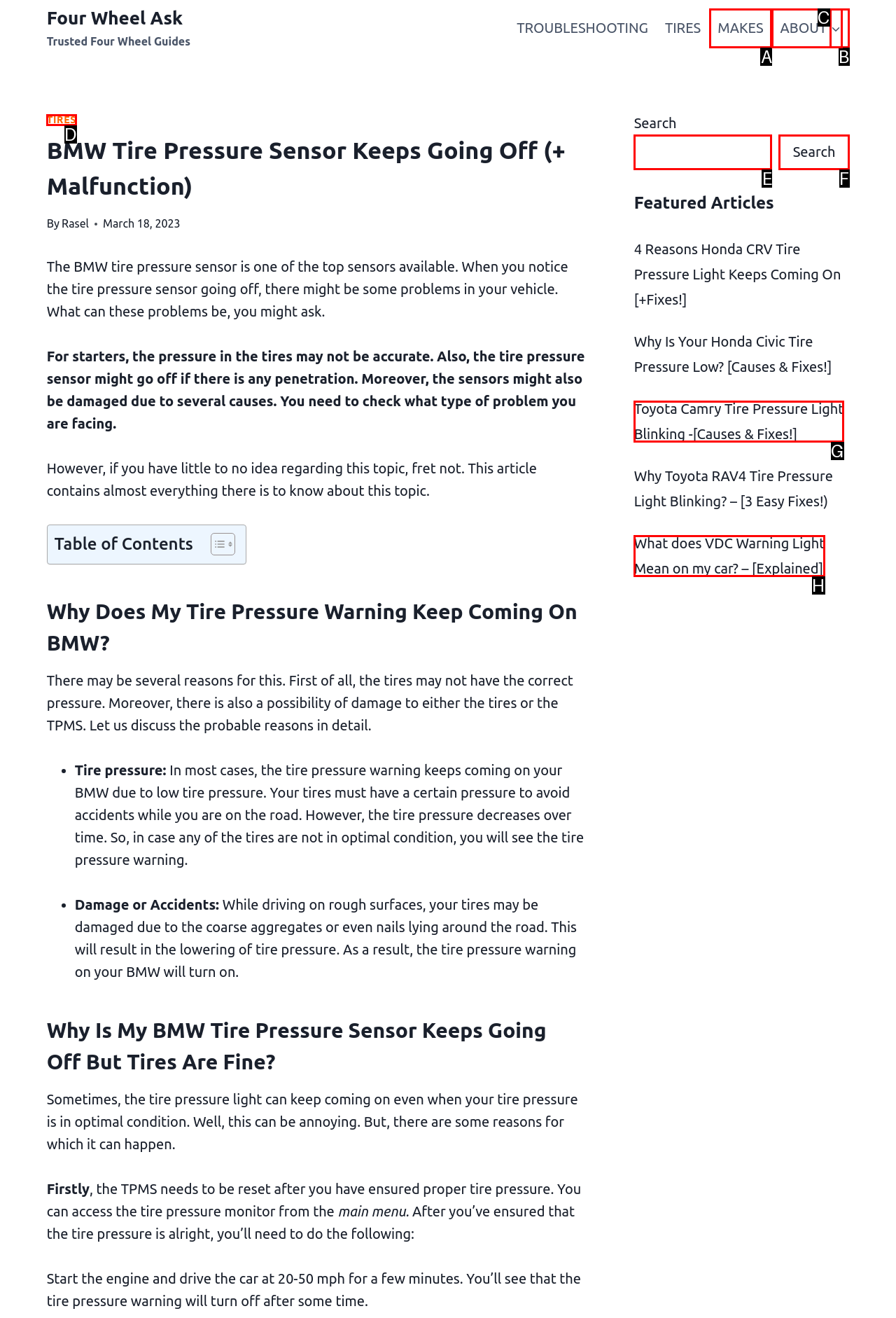Identify the HTML element that best matches the description: parent_node: Search name="s". Provide your answer by selecting the corresponding letter from the given options.

E